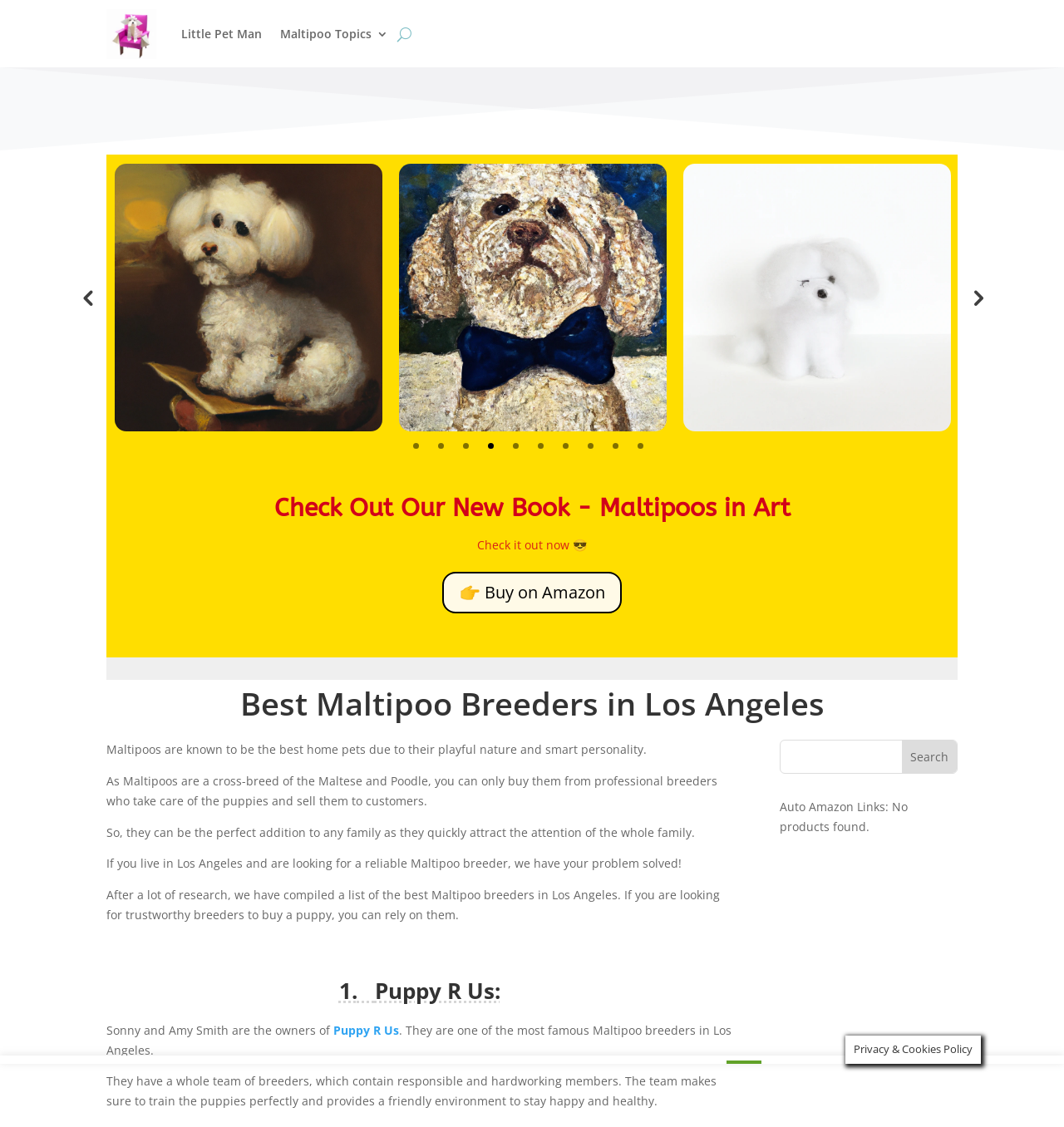Please determine the bounding box coordinates of the element's region to click for the following instruction: "Check out 'Little Pet Man'".

[0.17, 0.002, 0.246, 0.058]